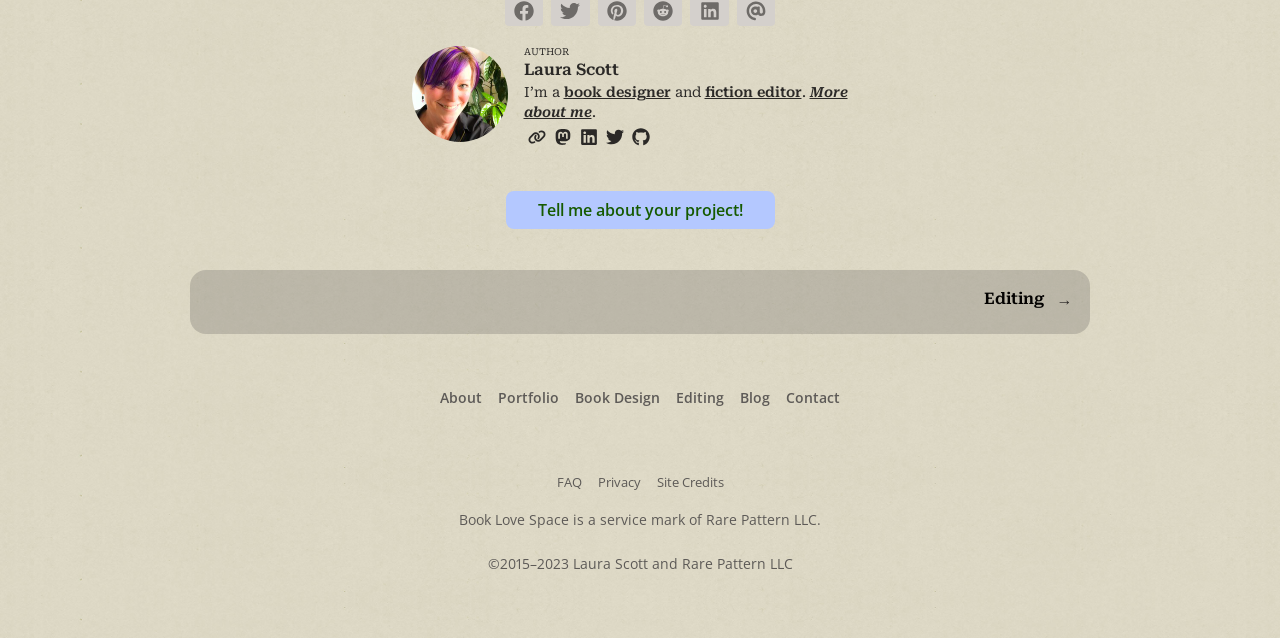Identify the bounding box coordinates for the region of the element that should be clicked to carry out the instruction: "Learn more about the author". The bounding box coordinates should be four float numbers between 0 and 1, i.e., [left, top, right, bottom].

[0.409, 0.132, 0.662, 0.189]